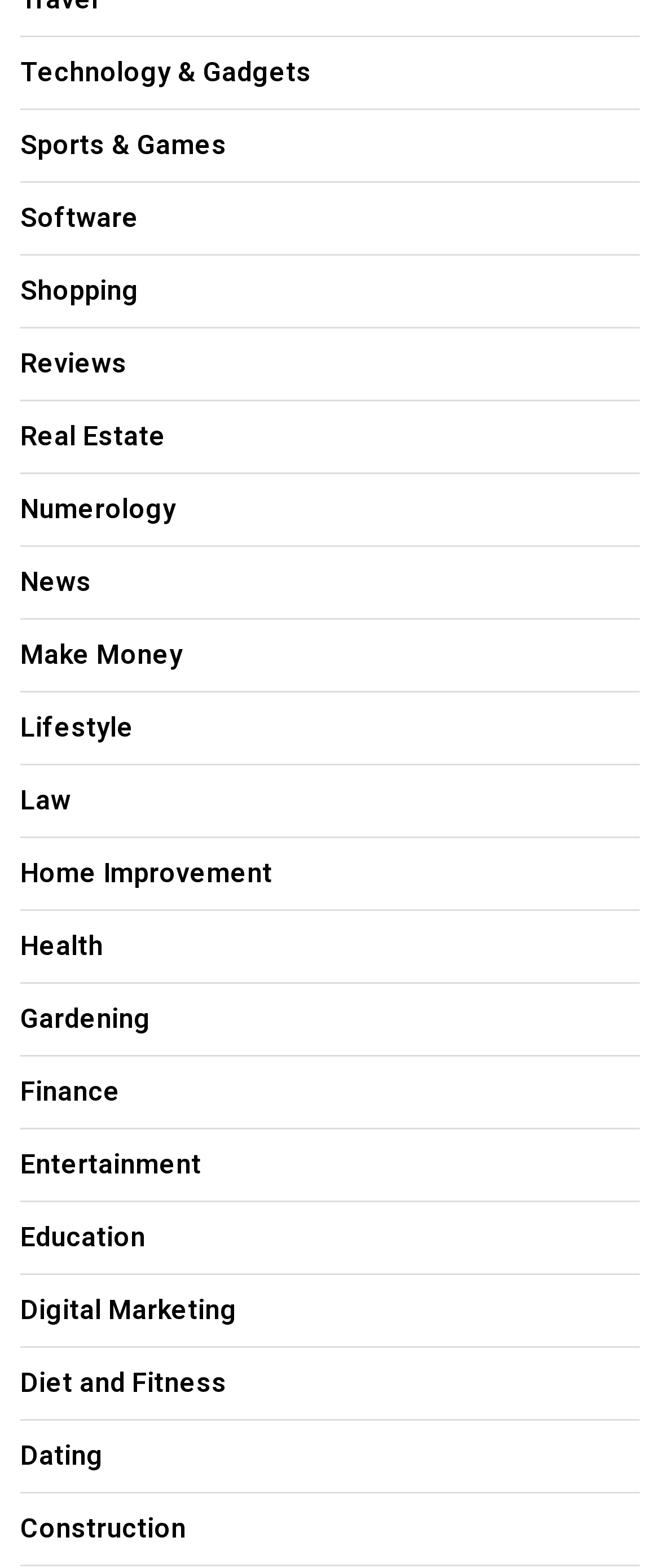Please specify the bounding box coordinates of the clickable region to carry out the following instruction: "Toggle navigation". The coordinates should be four float numbers between 0 and 1, in the format [left, top, right, bottom].

None